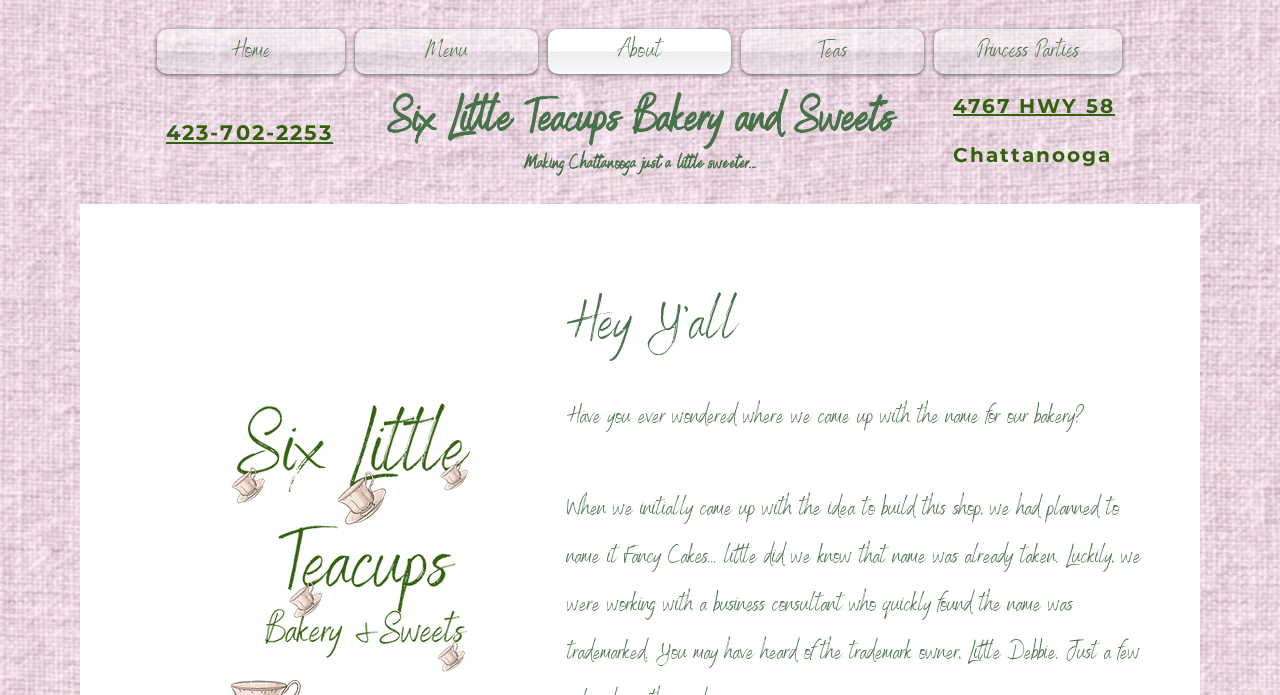What is the phone number of the bakery?
Deliver a detailed and extensive answer to the question.

I found the phone number by looking at the link element with the text '423-702-2253', which is likely to be the phone number of the bakery.